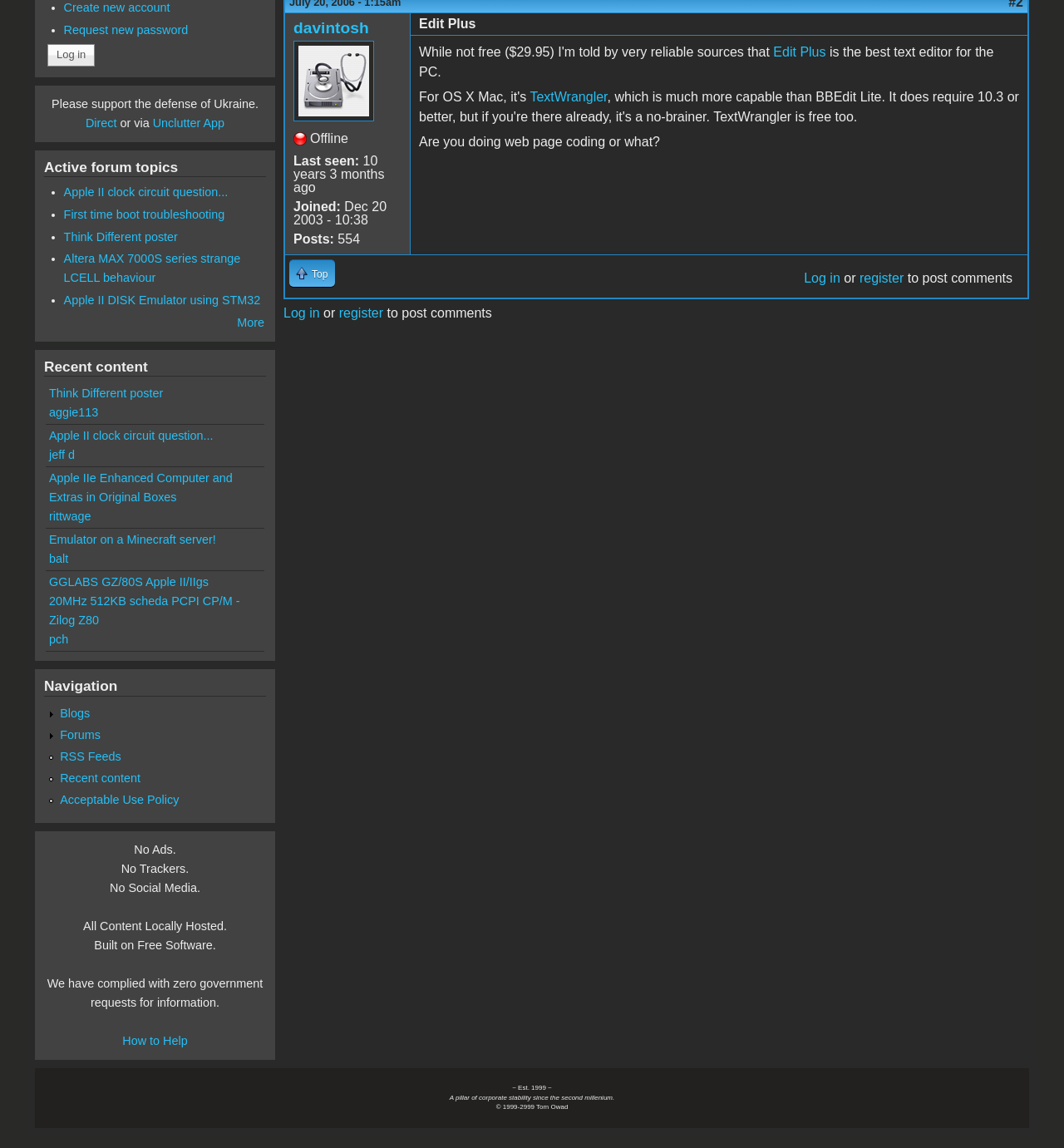Return the bounding box coordinates of the UI element that corresponds to this description: "RSS Feeds". The coordinates must be given as four float numbers in the range of 0 and 1, [left, top, right, bottom].

[0.056, 0.653, 0.114, 0.665]